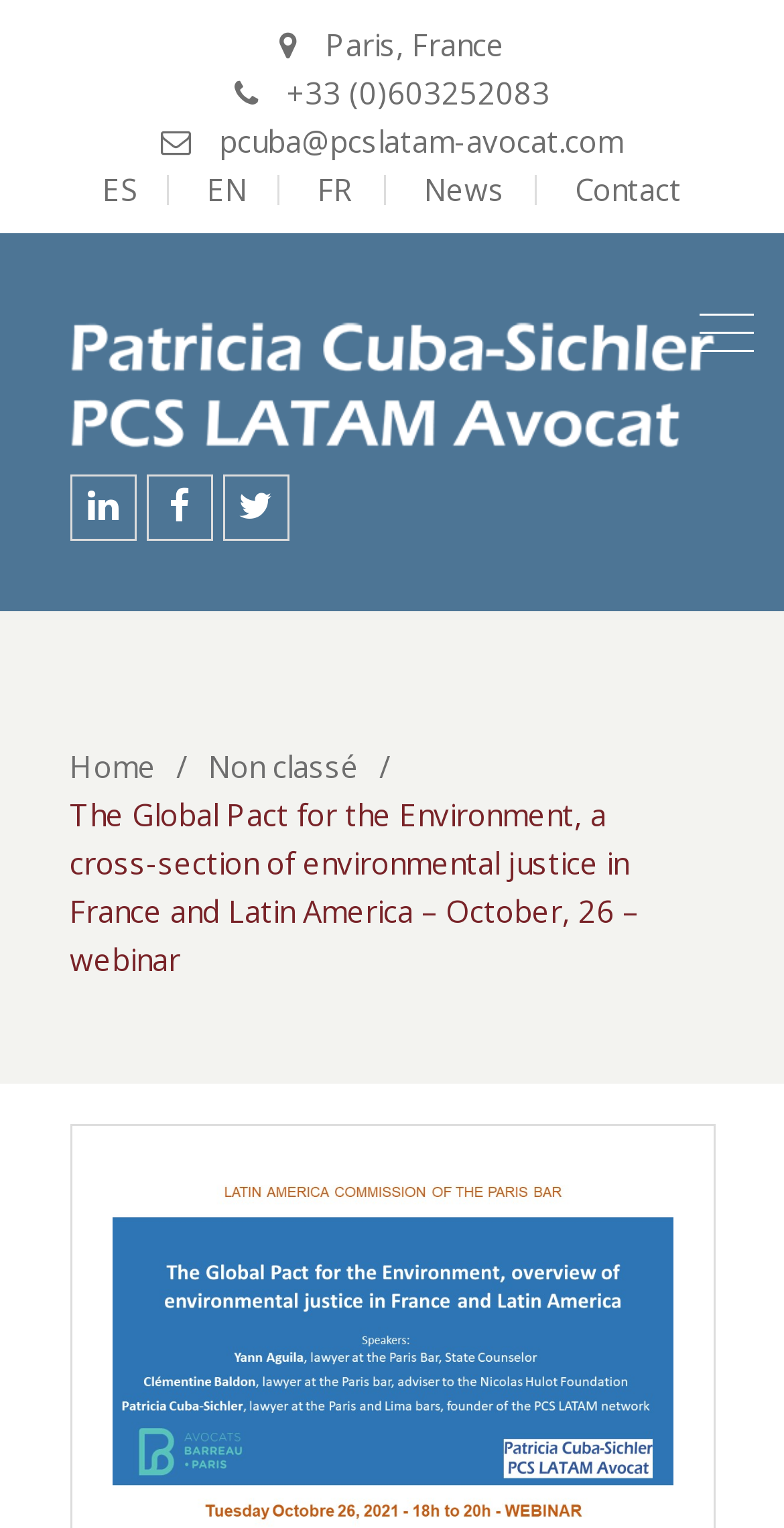Please mark the clickable region by giving the bounding box coordinates needed to complete this instruction: "Visit Patricia Cuba-Sichler's page".

[0.088, 0.205, 0.912, 0.31]